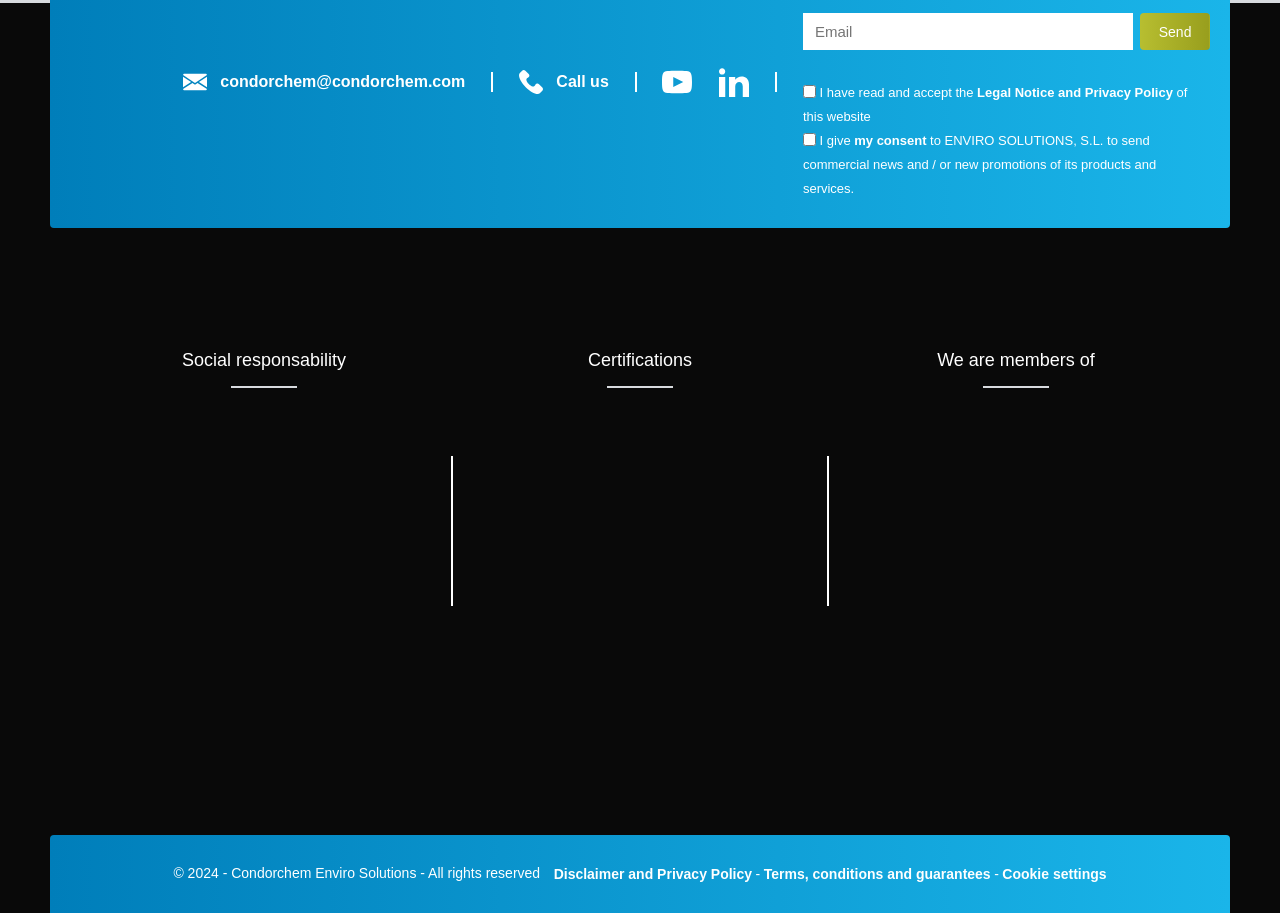Highlight the bounding box coordinates of the element that should be clicked to carry out the following instruction: "Click the Email link". The coordinates must be given as four float numbers ranging from 0 to 1, i.e., [left, top, right, bottom].

[0.143, 0.076, 0.363, 0.102]